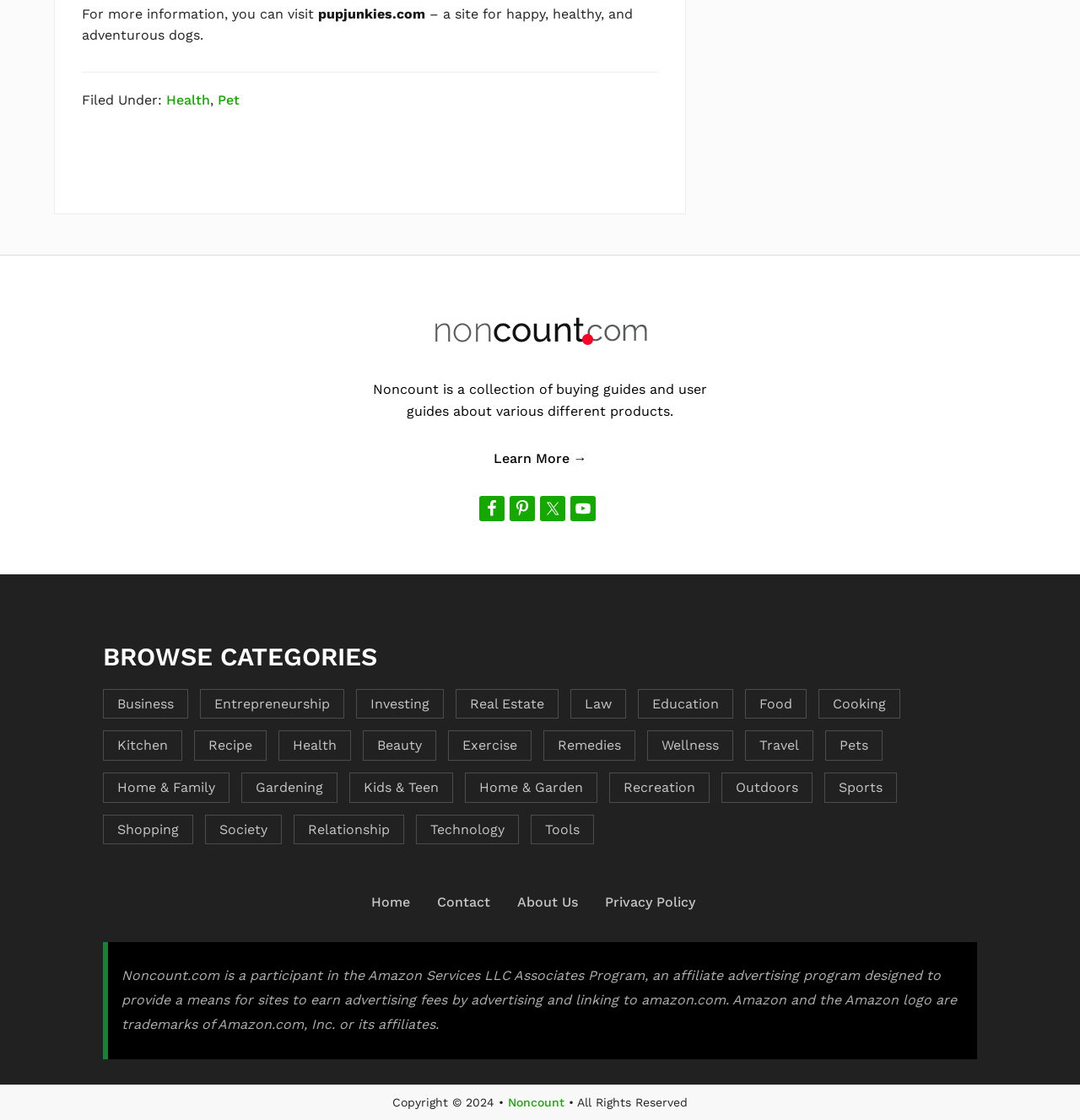Identify the bounding box coordinates of the region that needs to be clicked to carry out this instruction: "Visit Facebook page". Provide these coordinates as four float numbers ranging from 0 to 1, i.e., [left, top, right, bottom].

[0.444, 0.443, 0.467, 0.465]